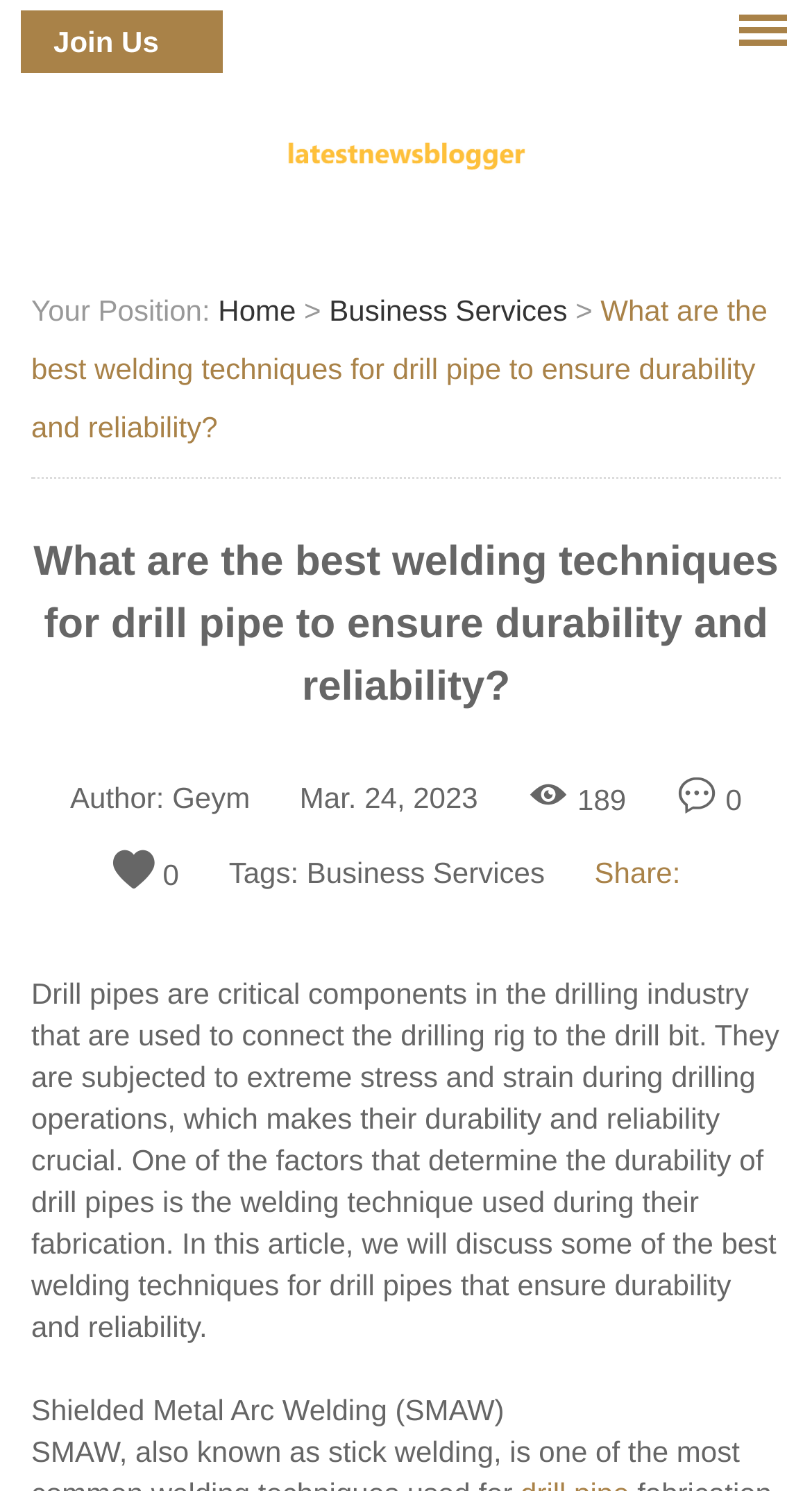What is the date of the article?
Answer the question with a detailed and thorough explanation.

The date of the article can be found by looking at the section below the article title, where it says 'Mar. 24, 2023'. This indicates that the article was published on March 24, 2023.